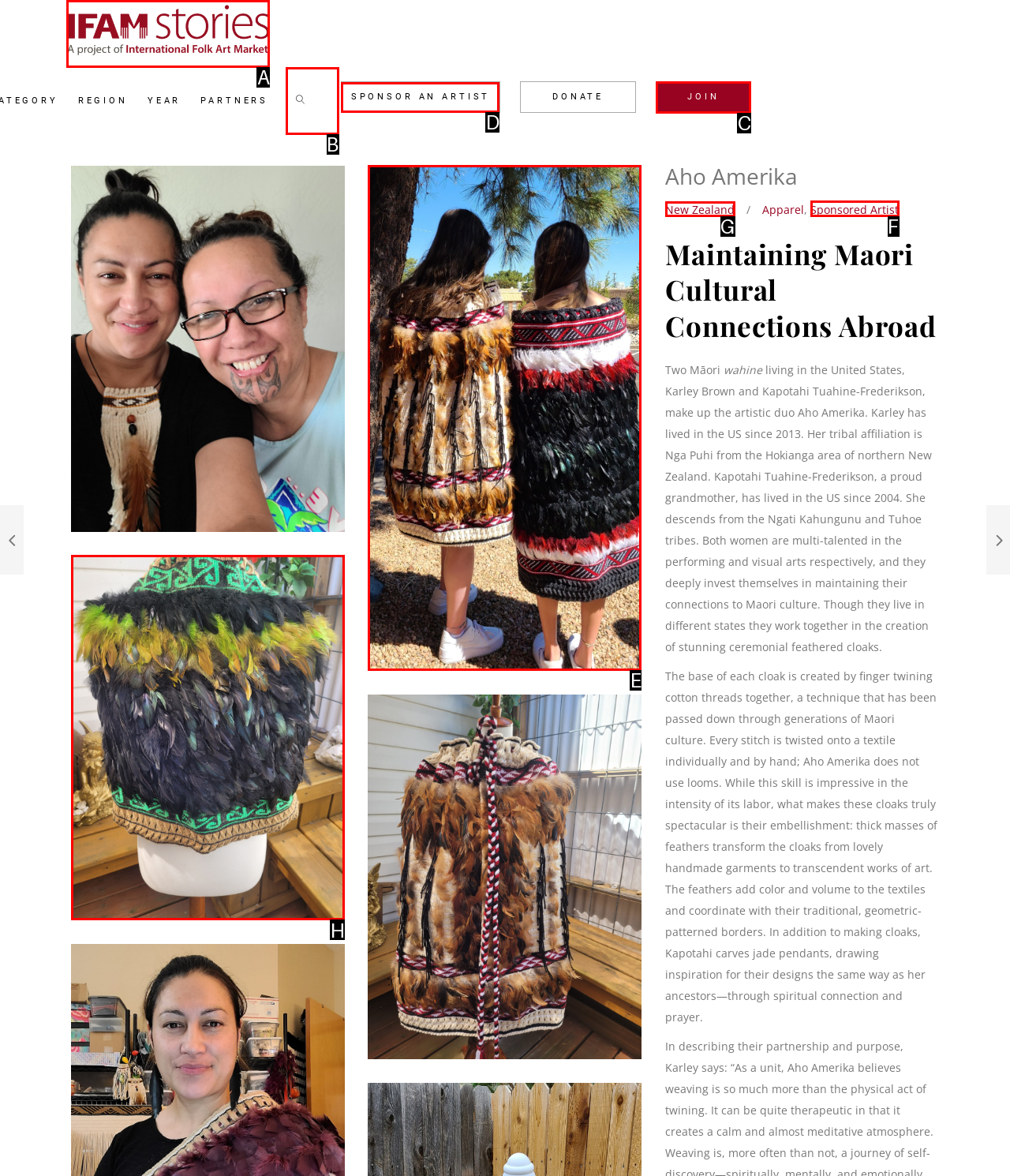Select the appropriate bounding box to fulfill the task: View sponsored artist Respond with the corresponding letter from the choices provided.

F